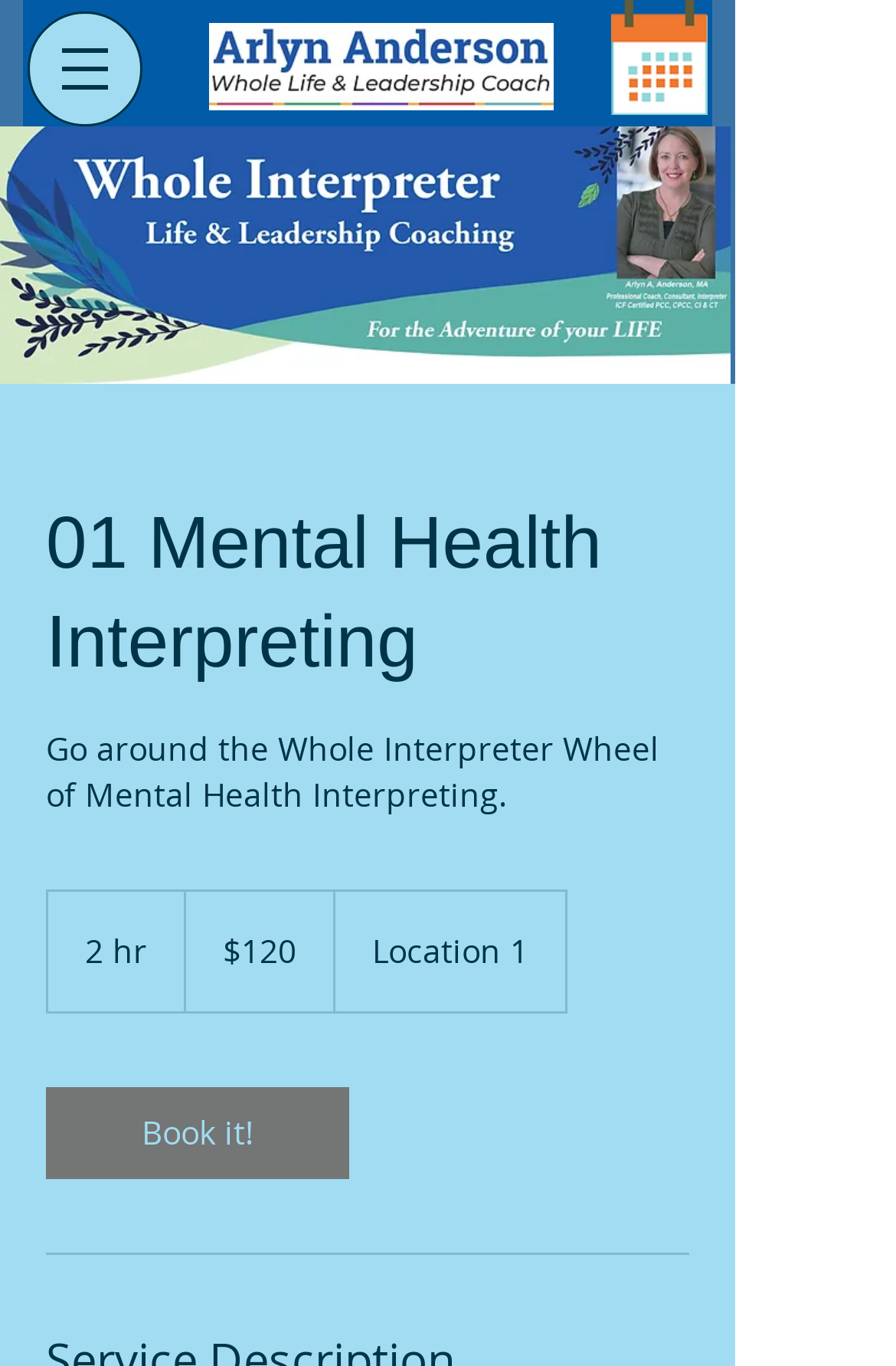Please give a succinct answer using a single word or phrase:
What is the purpose of the button with the image?

hasPopup: menu